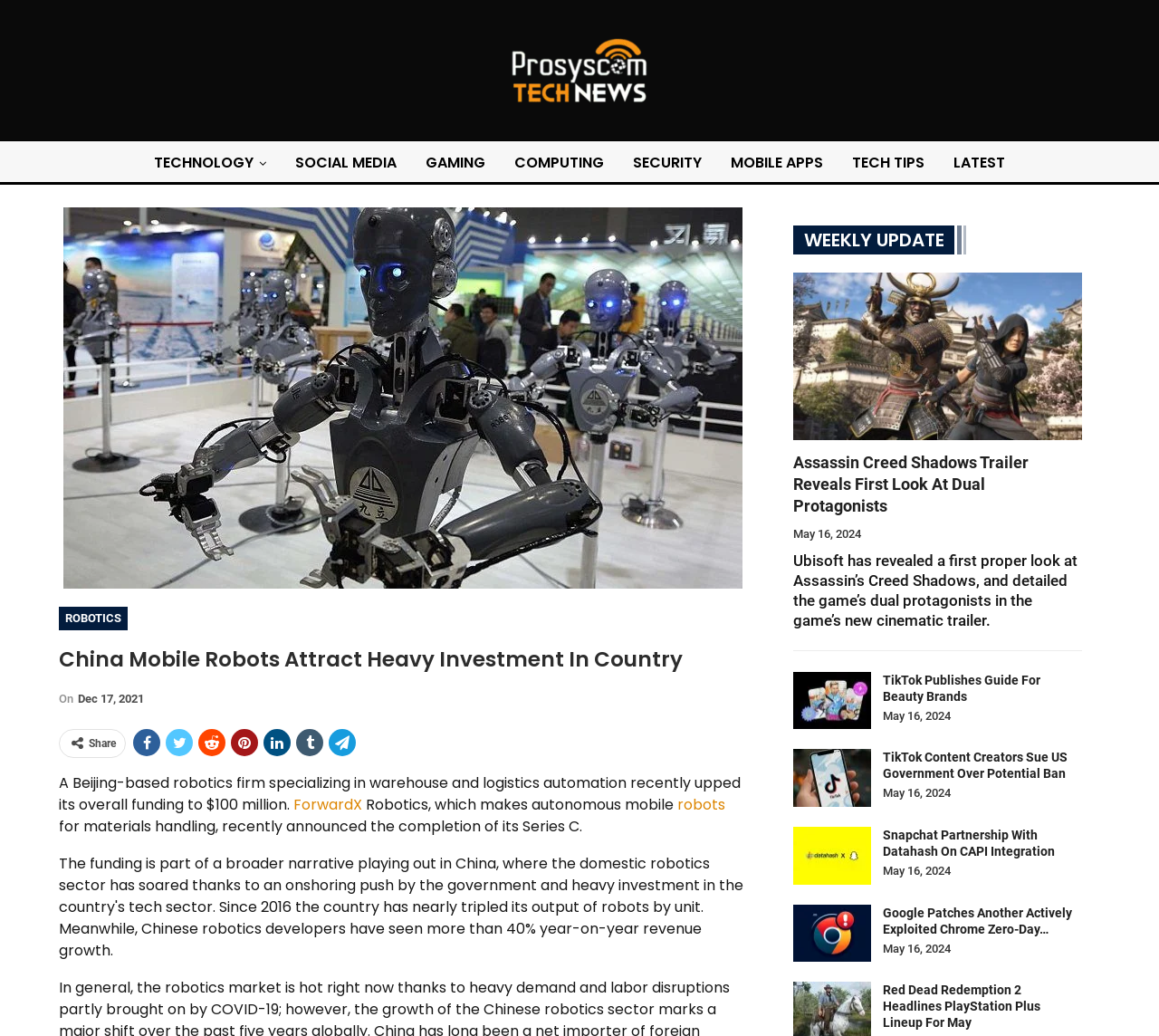Determine the bounding box of the UI component based on this description: "MOBILE APPS". The bounding box coordinates should be four float values between 0 and 1, i.e., [left, top, right, bottom].

[0.621, 0.136, 0.72, 0.178]